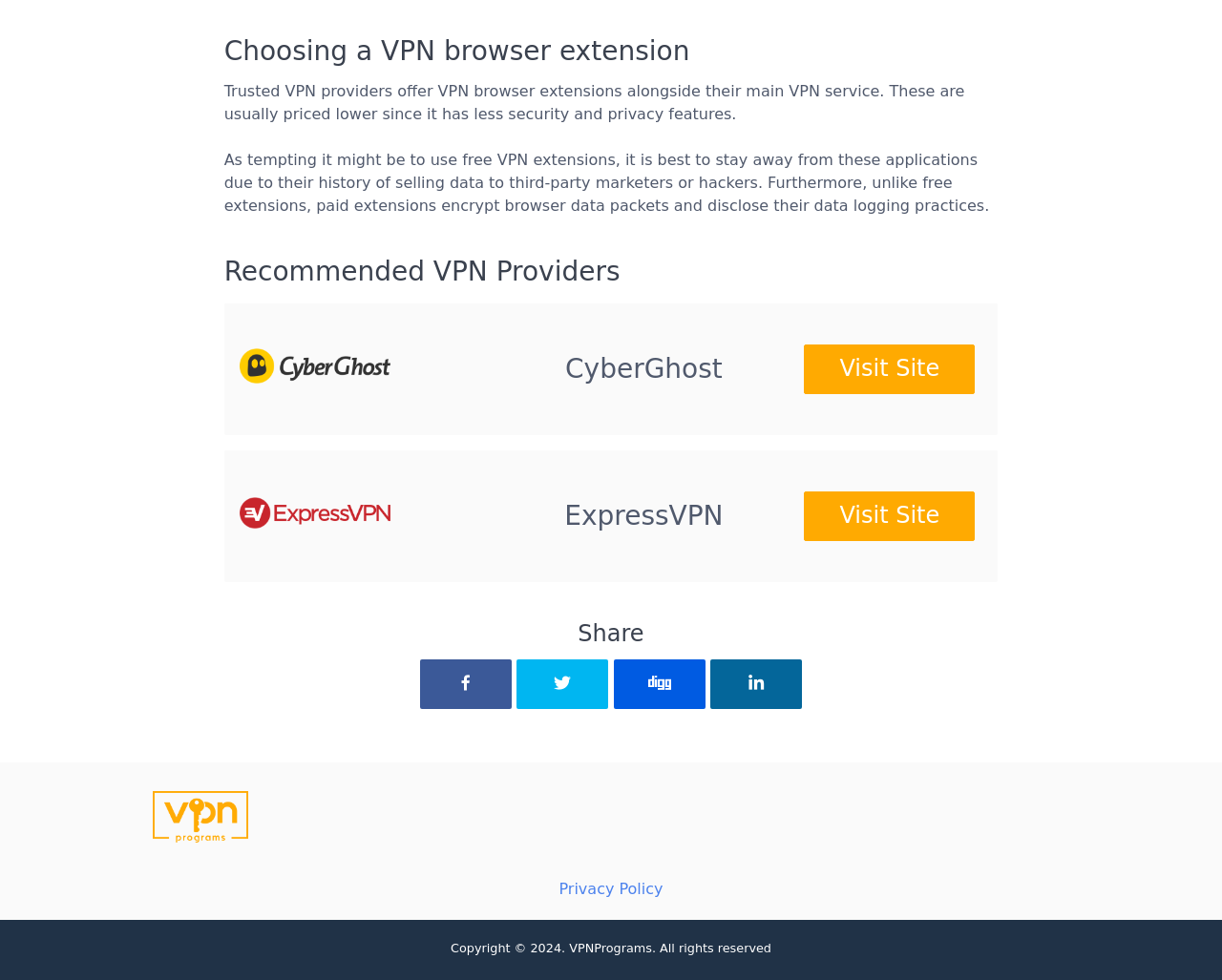What is the copyright year of the webpage content?
Using the information from the image, give a concise answer in one word or a short phrase.

2024